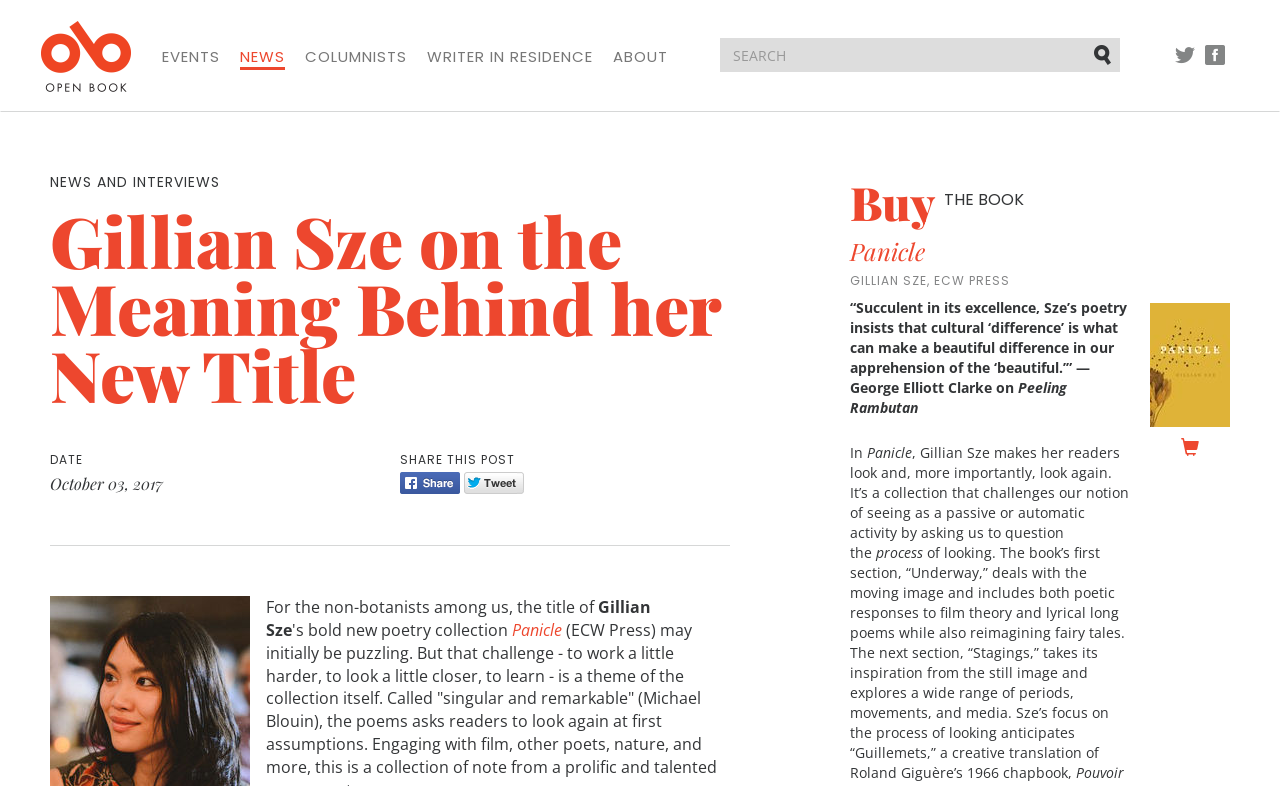What is the date of the news or interview?
Analyze the screenshot and provide a detailed answer to the question.

The date of the news or interview is mentioned in the text as 'October 03, 2017', which is located below the heading 'Gillian Sze on the Meaning Behind her New Title'.